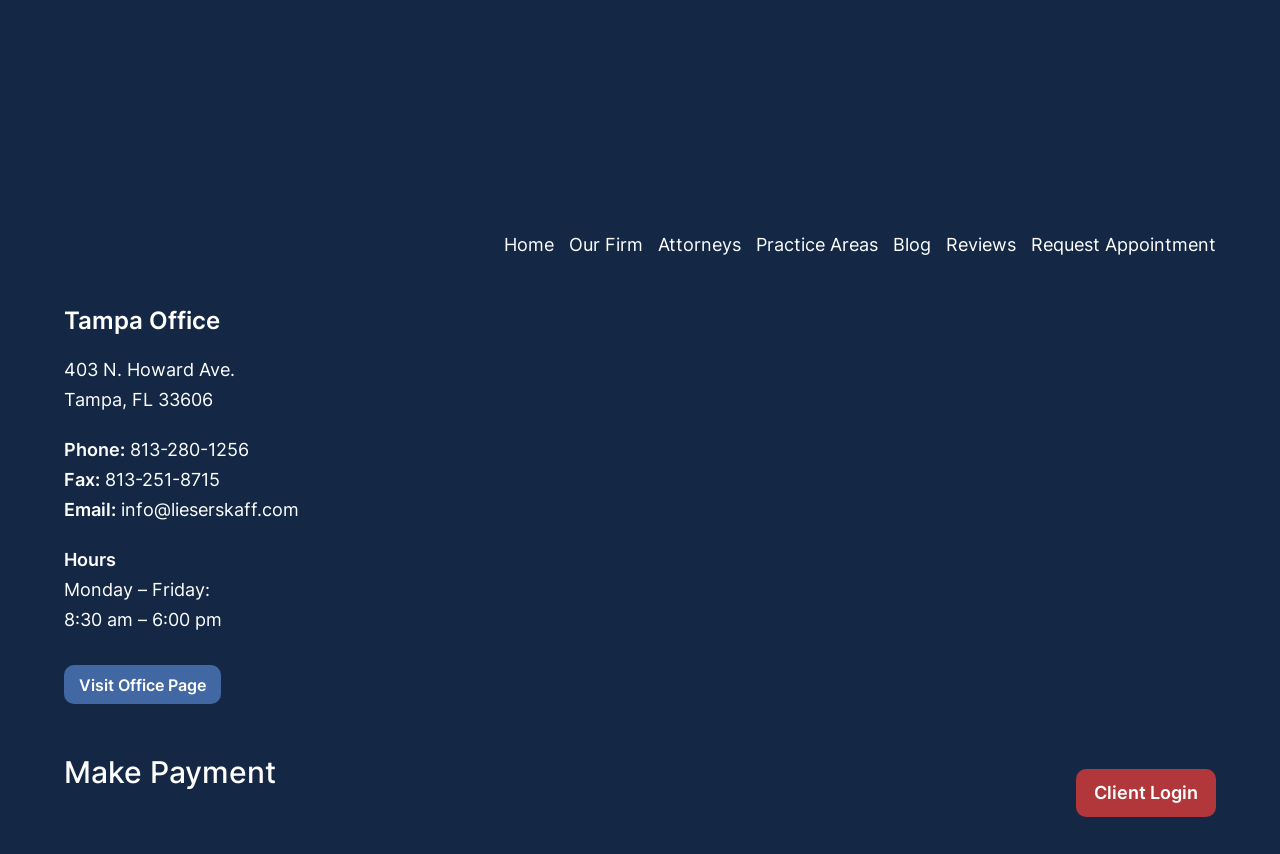Can you find the bounding box coordinates for the element that needs to be clicked to execute this instruction: "Click on 'Add to cart: “IGNOU MAER-MER-11 SOLVED ASSIGNMENT 2022-23 ENGLISH MEDIUM”'"? The coordinates should be given as four float numbers between 0 and 1, i.e., [left, top, right, bottom].

None